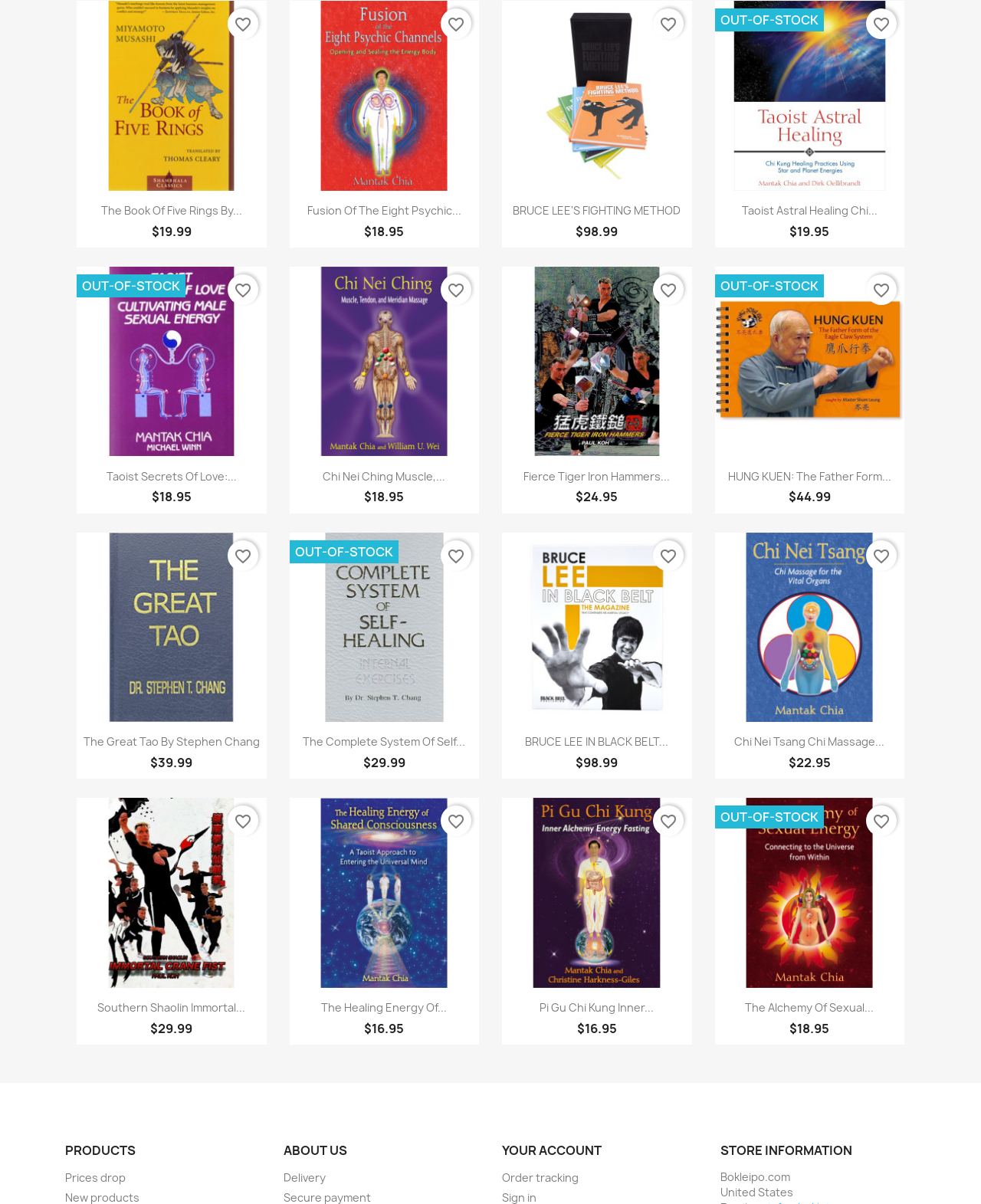Determine the bounding box coordinates for the UI element described. Format the coordinates as (top-left x, top-left y, bottom-right x, bottom-right y) and ensure all values are between 0 and 1. Element description: Your account

[0.512, 0.948, 0.613, 0.962]